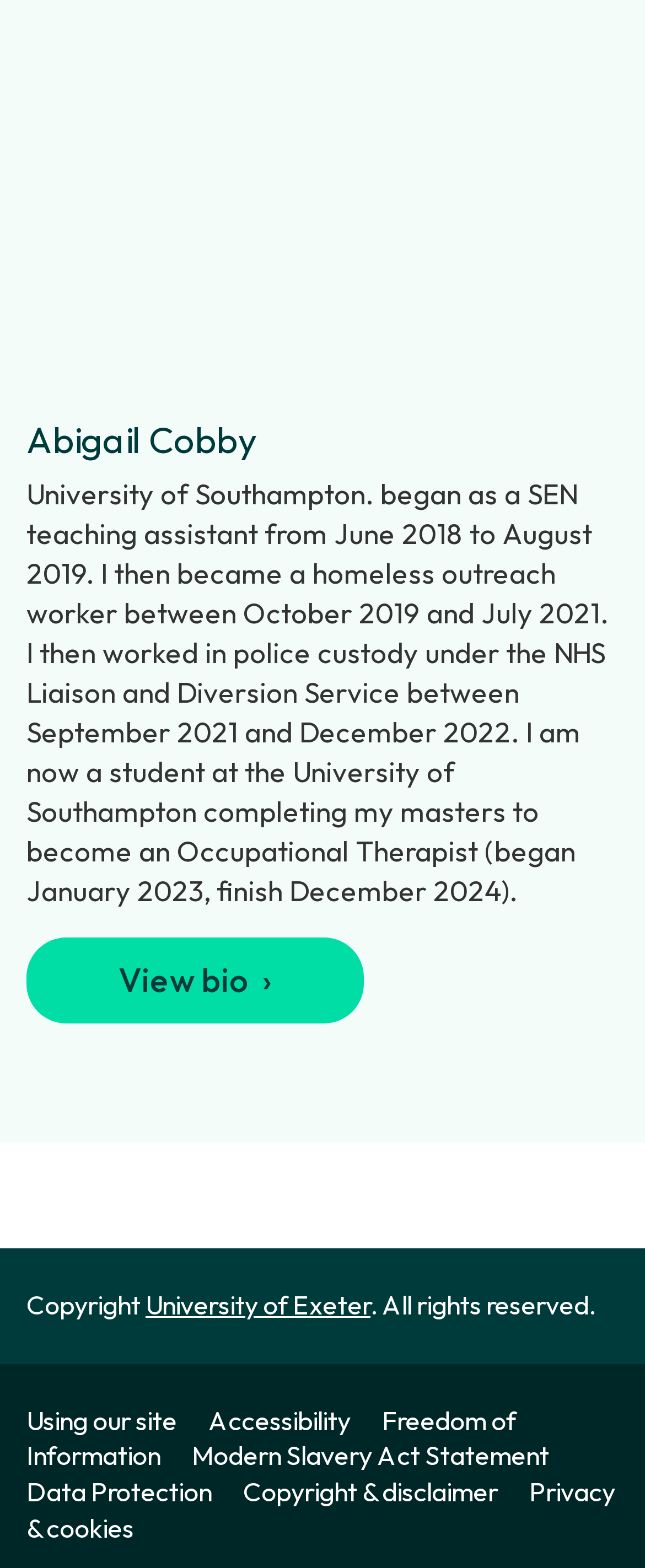Please identify the bounding box coordinates of the area that needs to be clicked to fulfill the following instruction: "Check Accessibility options."

[0.323, 0.895, 0.585, 0.916]